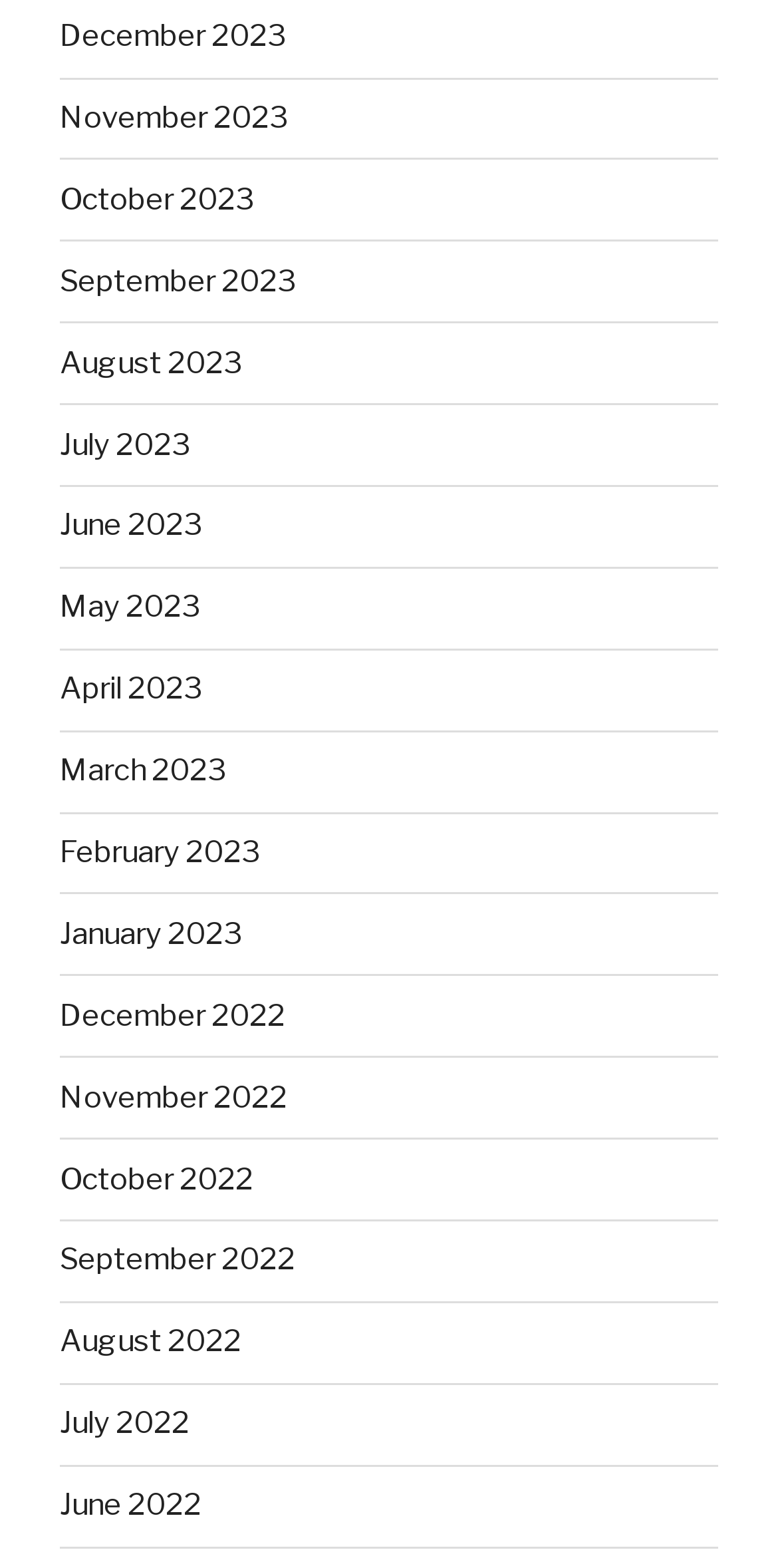Indicate the bounding box coordinates of the element that must be clicked to execute the instruction: "View November 2022". The coordinates should be given as four float numbers between 0 and 1, i.e., [left, top, right, bottom].

[0.077, 0.688, 0.369, 0.711]